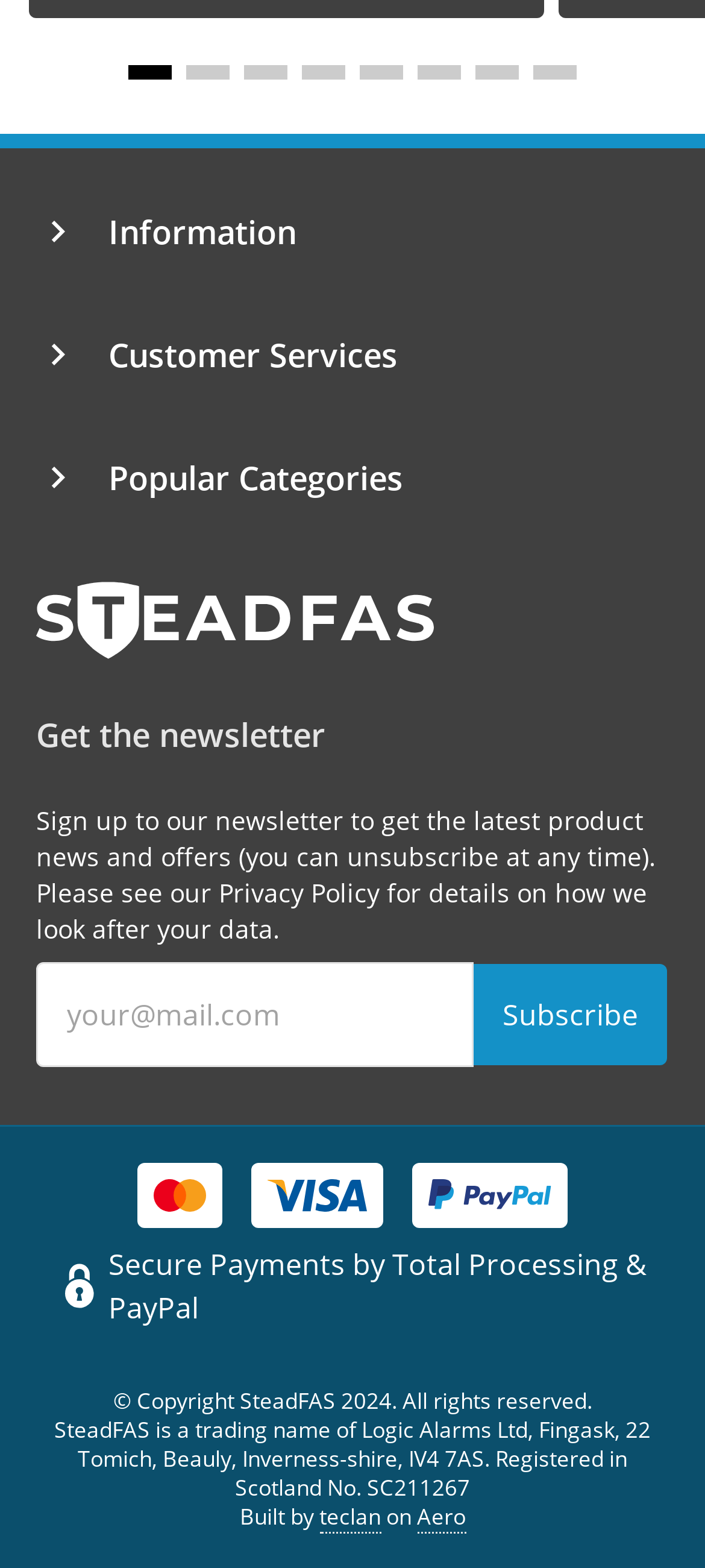Find the bounding box coordinates for the element that must be clicked to complete the instruction: "Contact Us". The coordinates should be four float numbers between 0 and 1, indicated as [left, top, right, bottom].

[0.051, 0.362, 0.264, 0.408]